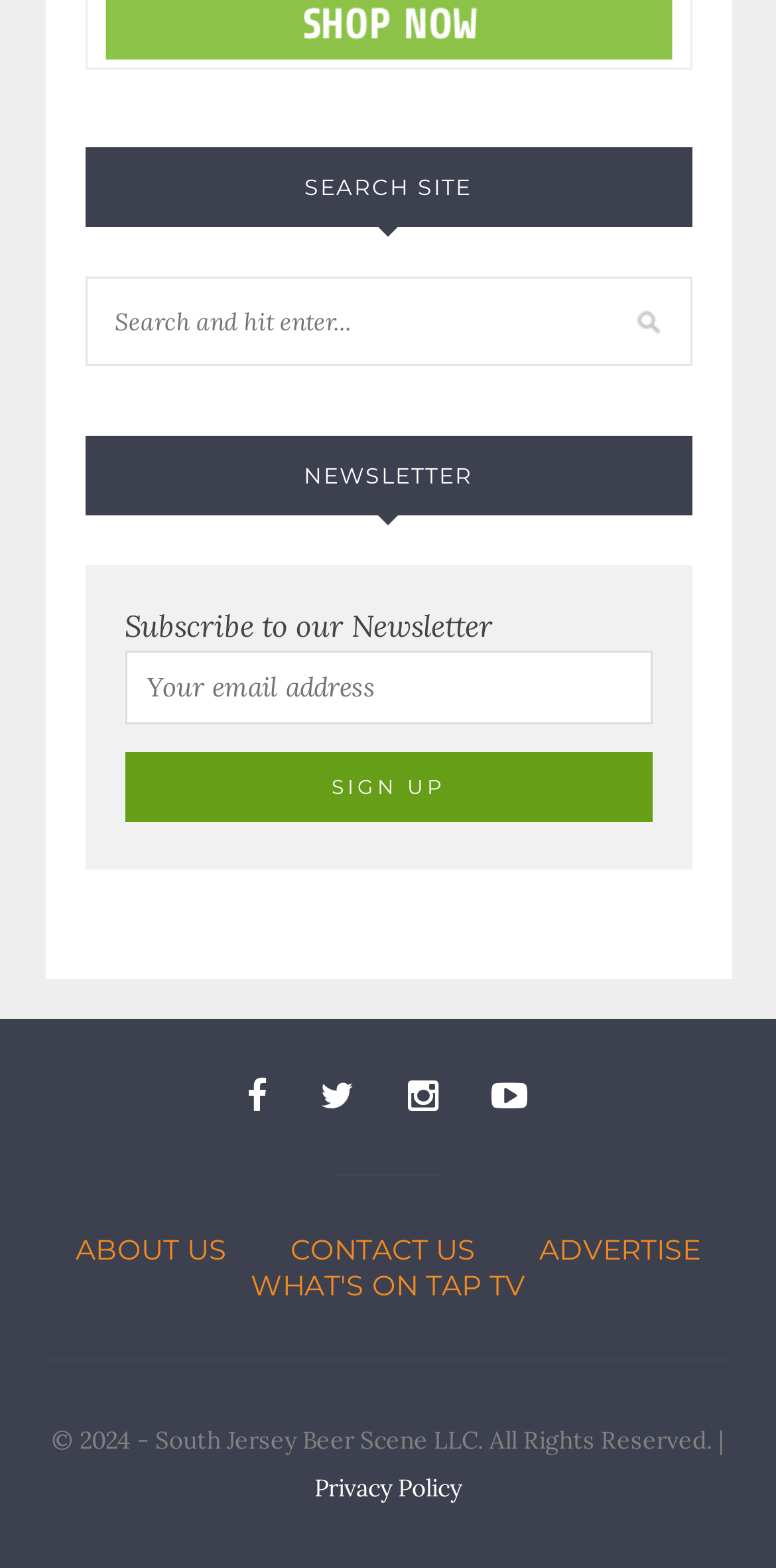Respond to the question below with a single word or phrase: What is the purpose of the textbox below the 'NEWSLETTER' heading?

Enter email address